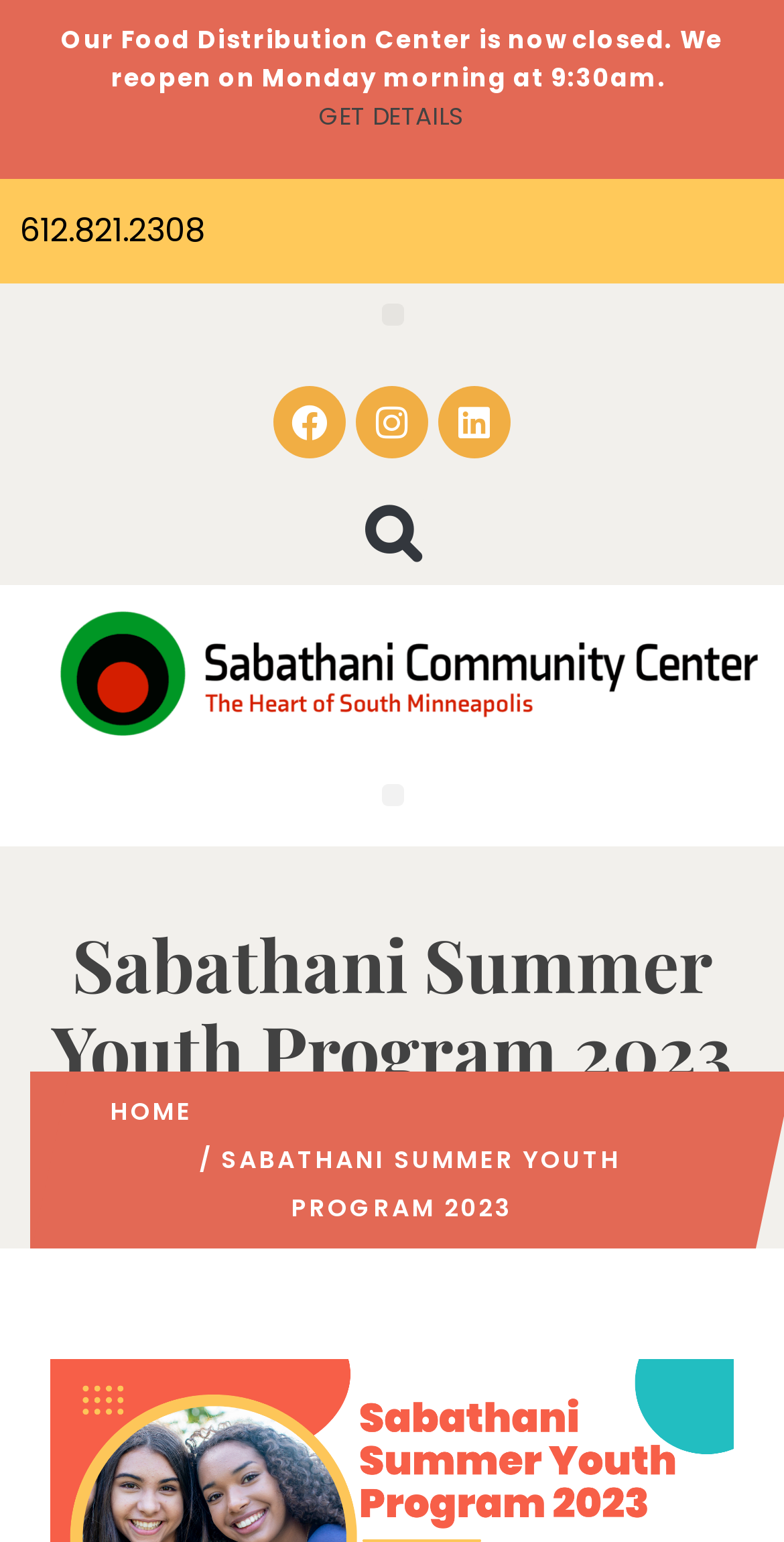What time does the Food Distribution Center reopen?
Using the screenshot, give a one-word or short phrase answer.

9:30am